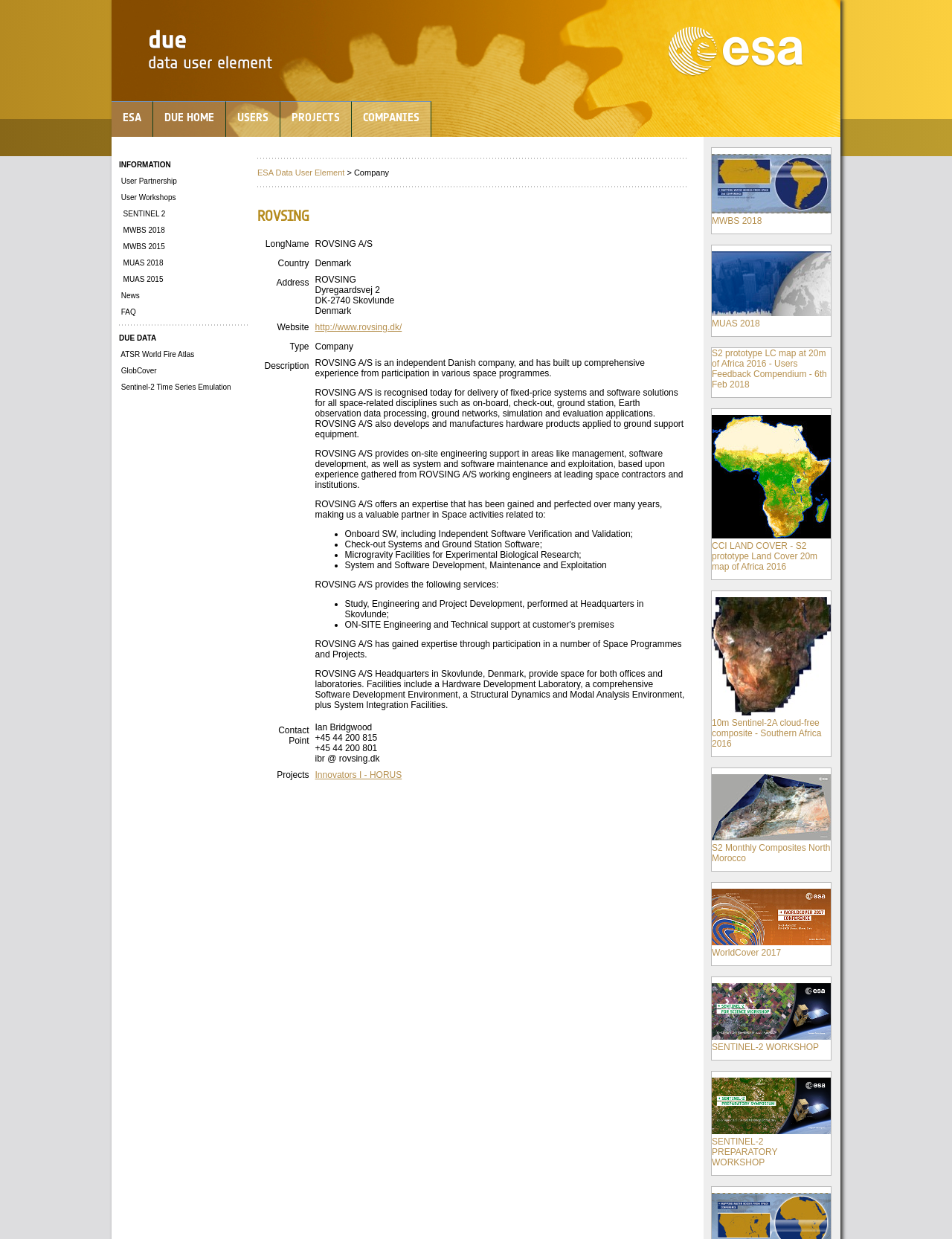What is the website of the company?
Look at the image and respond to the question as thoroughly as possible.

I found the website of the company by looking at the 'Website' column in the sixth row of the table, which is located in the 'ROVSING' section of the webpage.